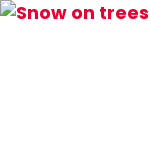Illustrate the image with a detailed and descriptive caption.

The image titled "Snow on trees" captures a serene winter scene where a blanket of snow softly covers the branches of trees, creating a picturesque and tranquil atmosphere. This visual represents the disruptions caused by adverse weather, echoing sentiments shared in the surrounding text about how unexpected conditions can alter plans. It serves as a reminder of the beauty in nature, even when it complicates our daily routines. 